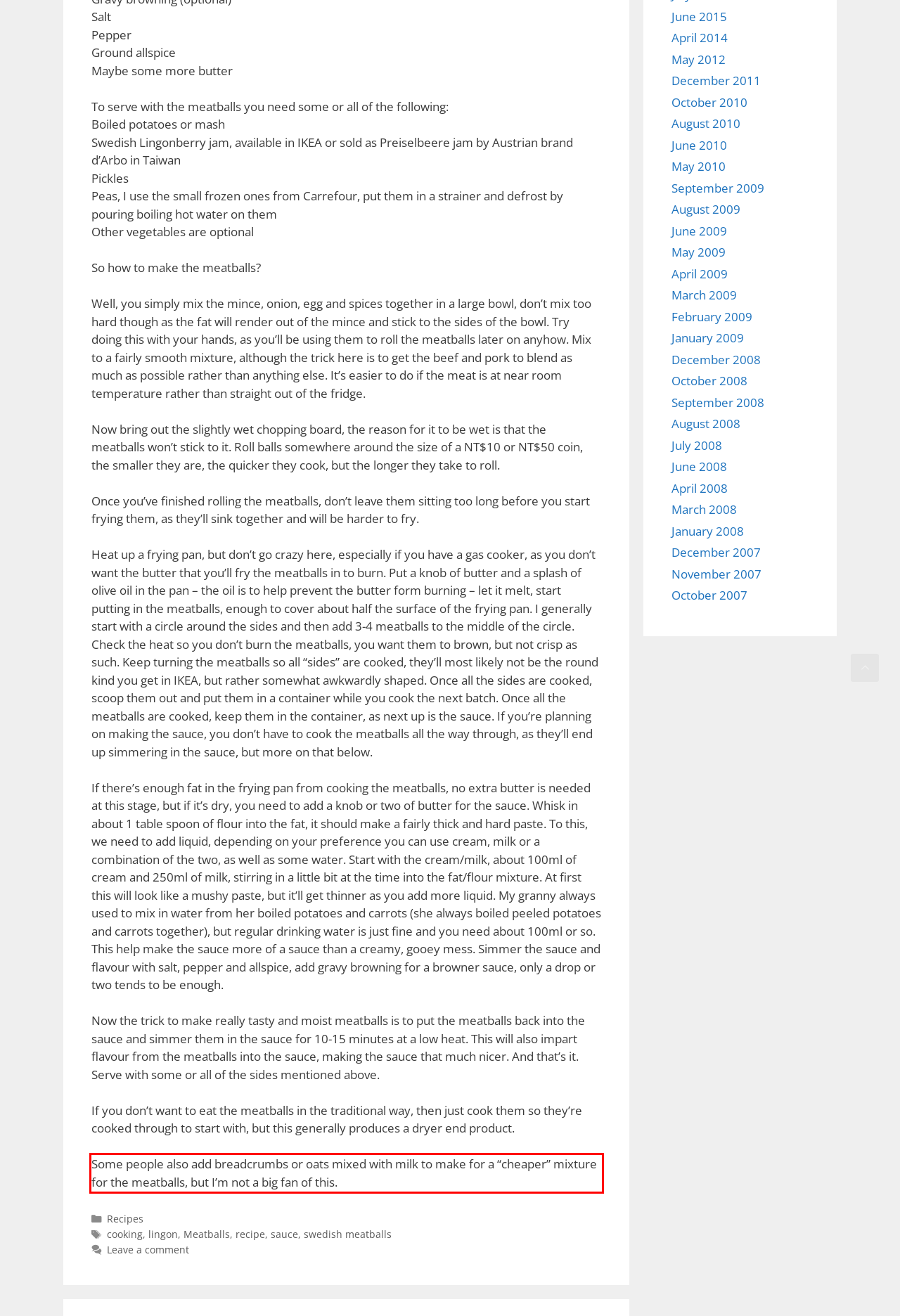Review the webpage screenshot provided, and perform OCR to extract the text from the red bounding box.

Some people also add breadcrumbs or oats mixed with milk to make for a “cheaper” mixture for the meatballs, but I’m not a big fan of this.